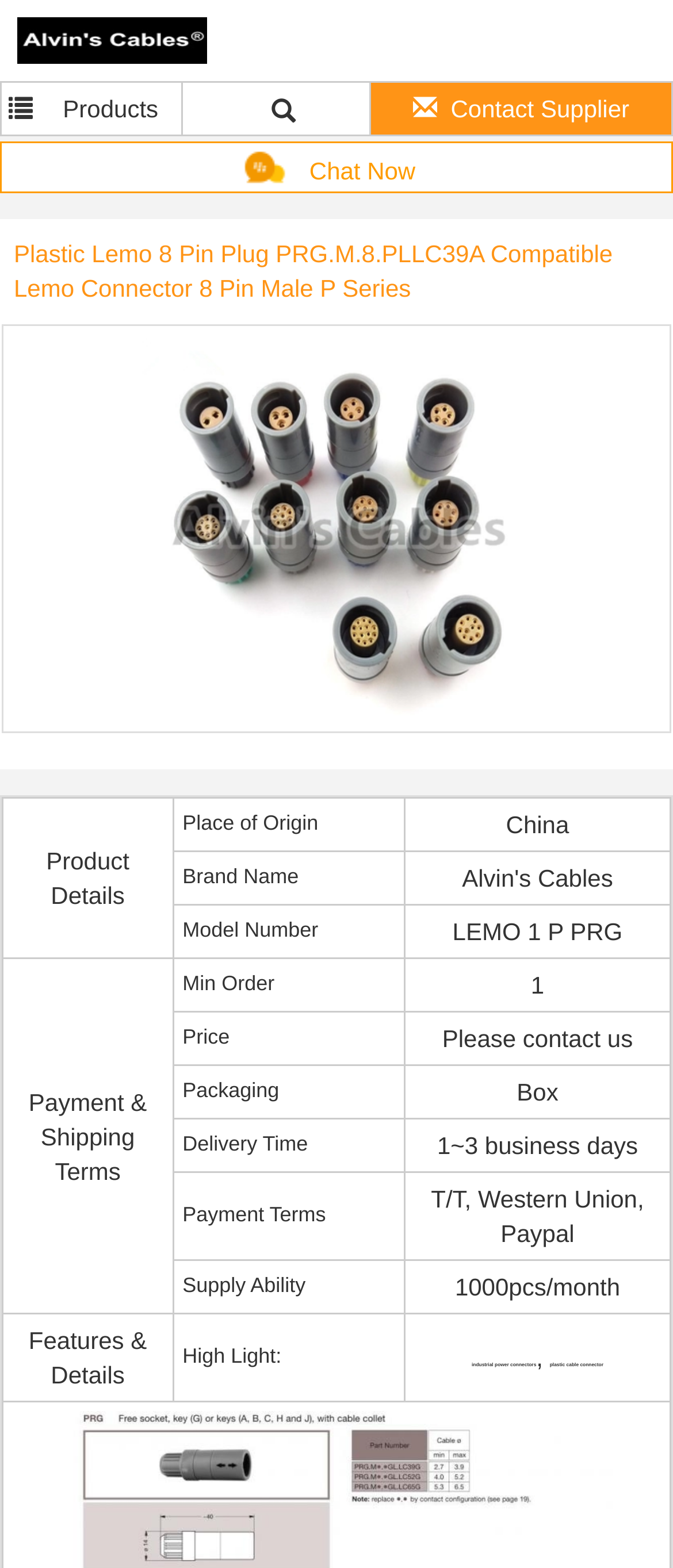Find the bounding box coordinates for the HTML element described in this sentence: "5". Provide the coordinates as four float numbers between 0 and 1, in the format [left, top, right, bottom].

[0.515, 0.484, 0.546, 0.497]